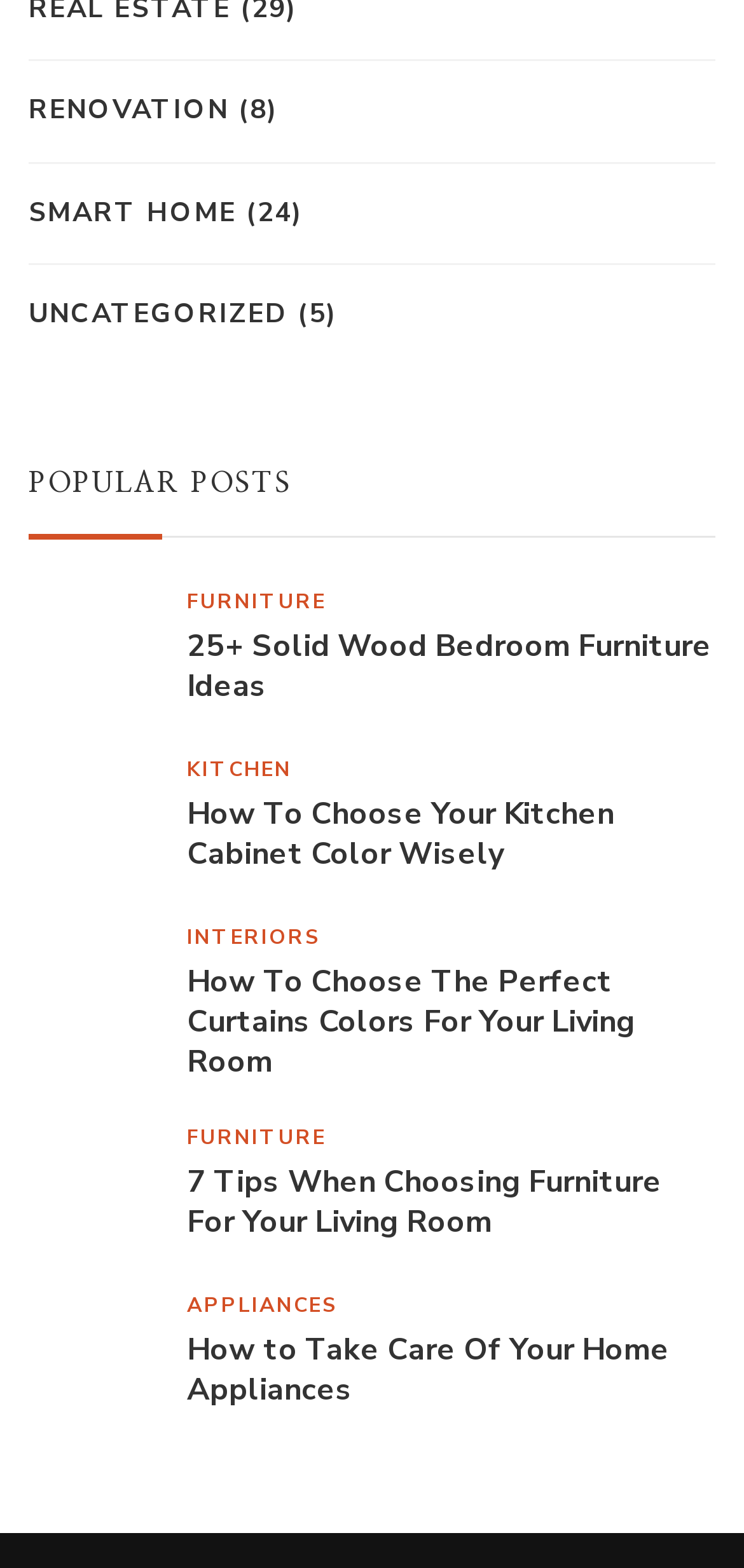Predict the bounding box coordinates of the area that should be clicked to accomplish the following instruction: "View 25+ Solid Wood Bedroom Furniture Ideas". The bounding box coordinates should consist of four float numbers between 0 and 1, i.e., [left, top, right, bottom].

[0.251, 0.4, 0.962, 0.451]